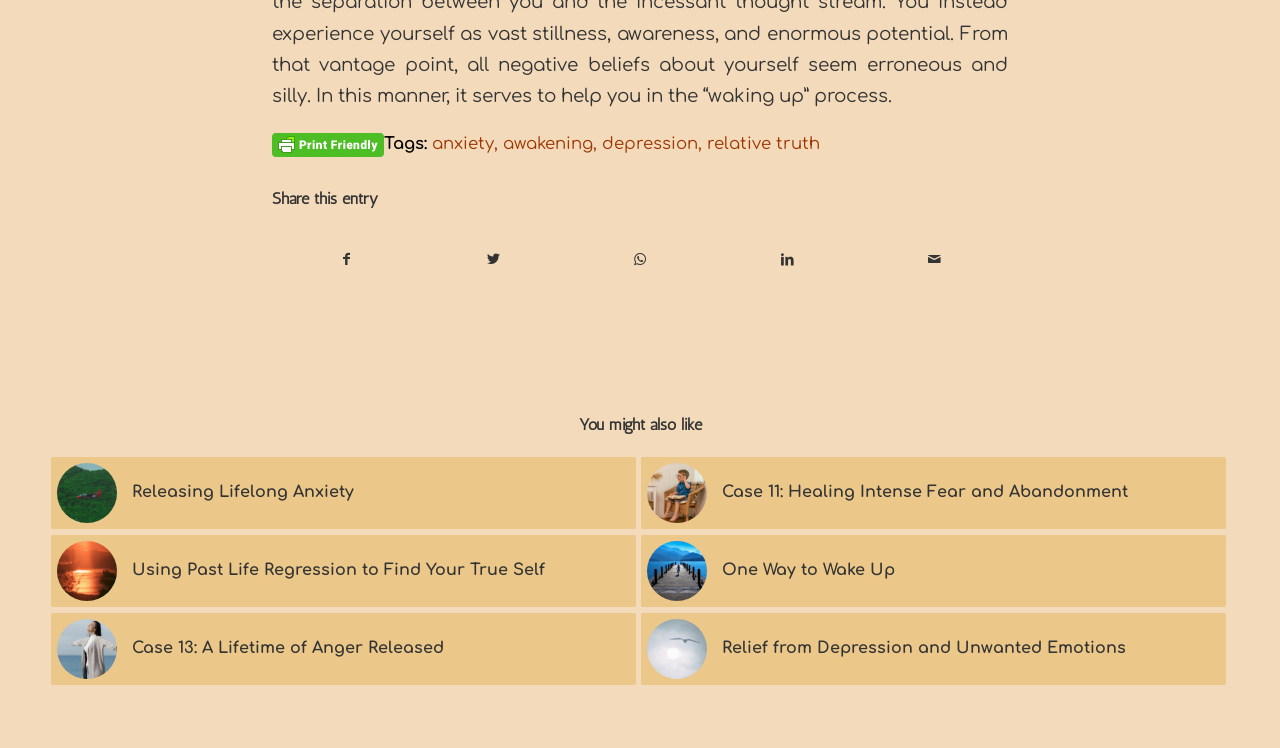Please provide the bounding box coordinates for the element that needs to be clicked to perform the following instruction: "Click on 'Print Friendly, PDF & Email'". The coordinates should be given as four float numbers between 0 and 1, i.e., [left, top, right, bottom].

[0.212, 0.183, 0.3, 0.203]